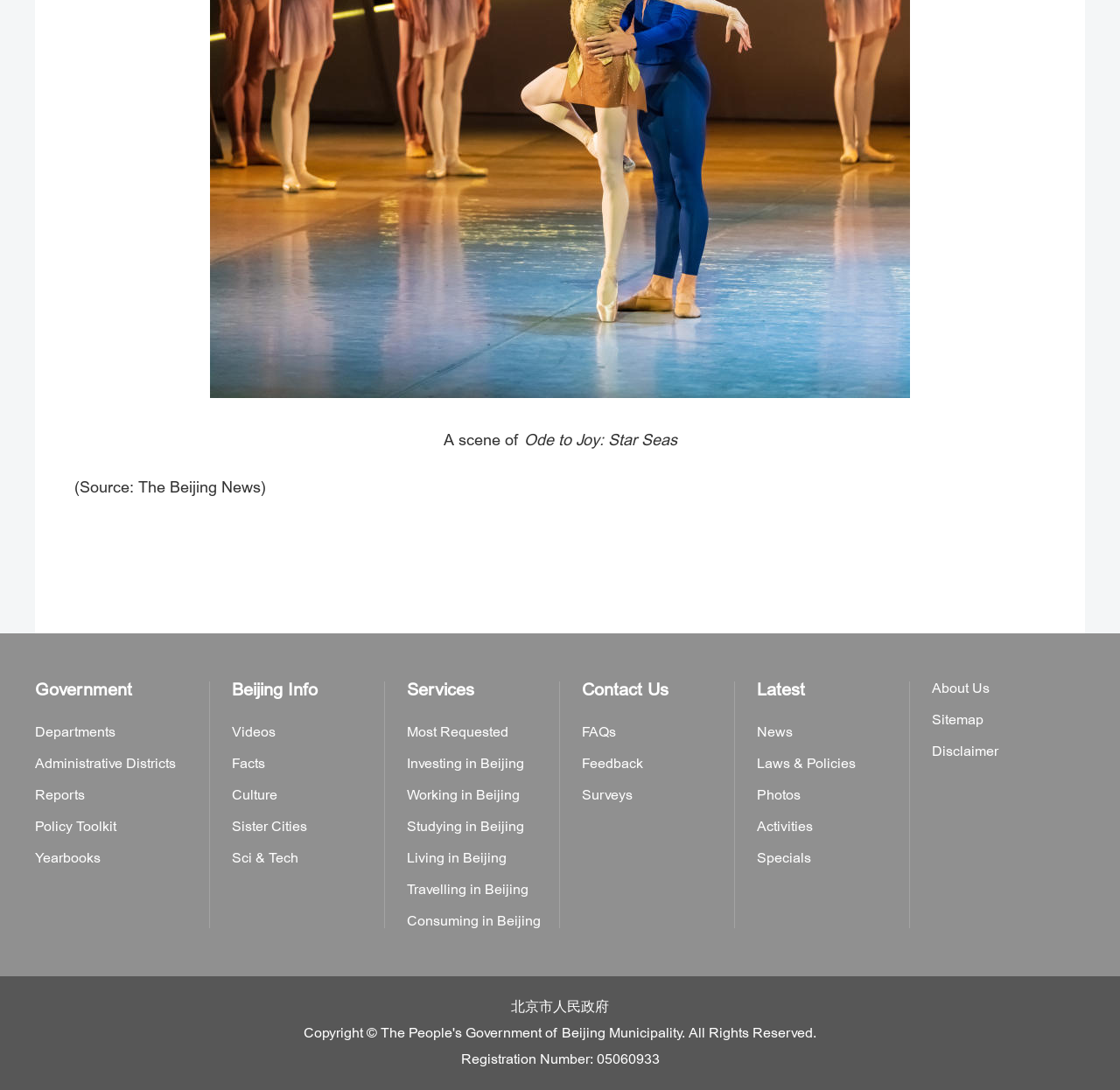Determine the bounding box coordinates of the clickable element necessary to fulfill the instruction: "Click the link to view the Institute of the Arts and Sciences website". Provide the coordinates as four float numbers within the 0 to 1 range, i.e., [left, top, right, bottom].

None